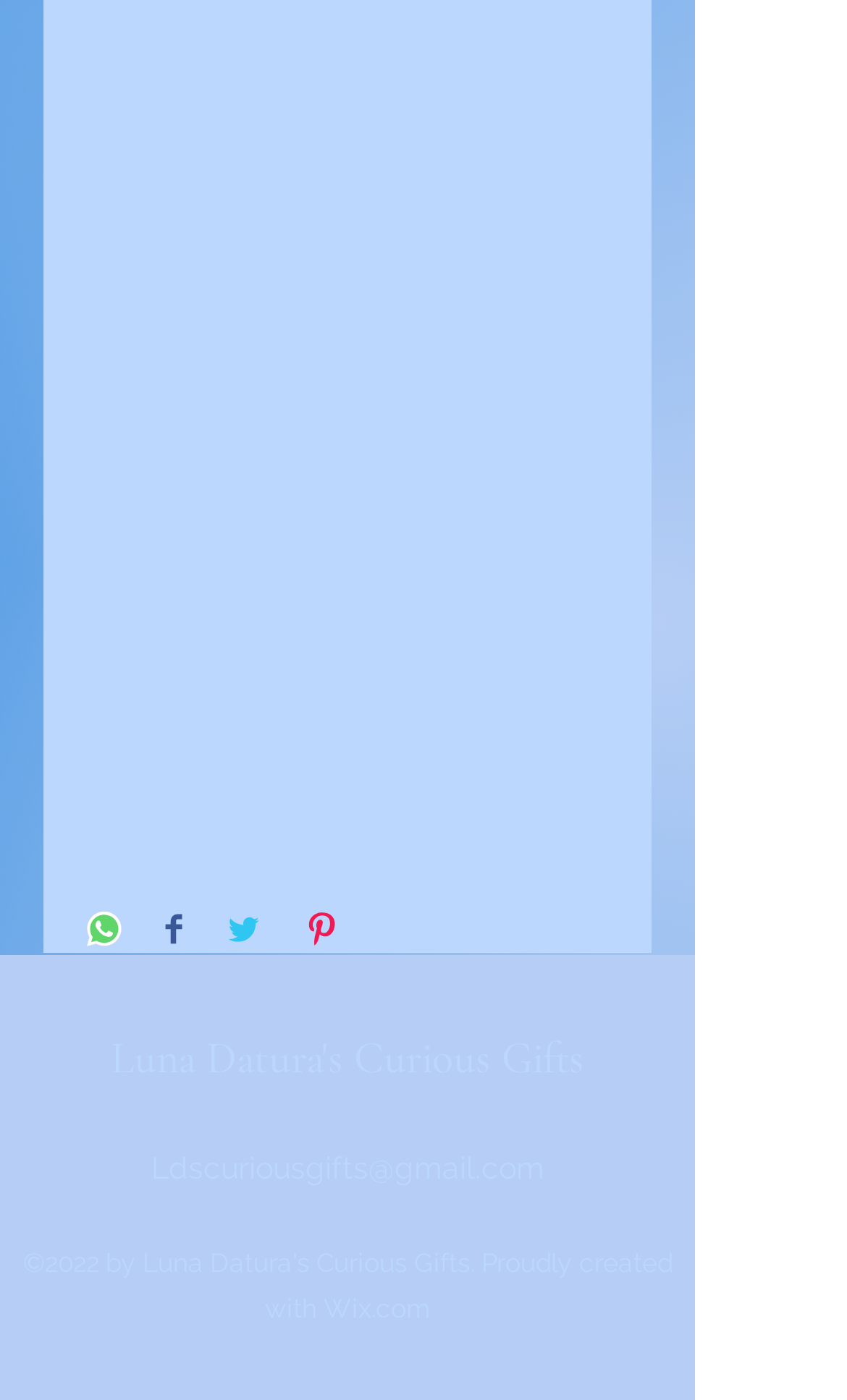What is the purpose of the sea salt?
Give a single word or phrase answer based on the content of the image.

Heat-safe dish